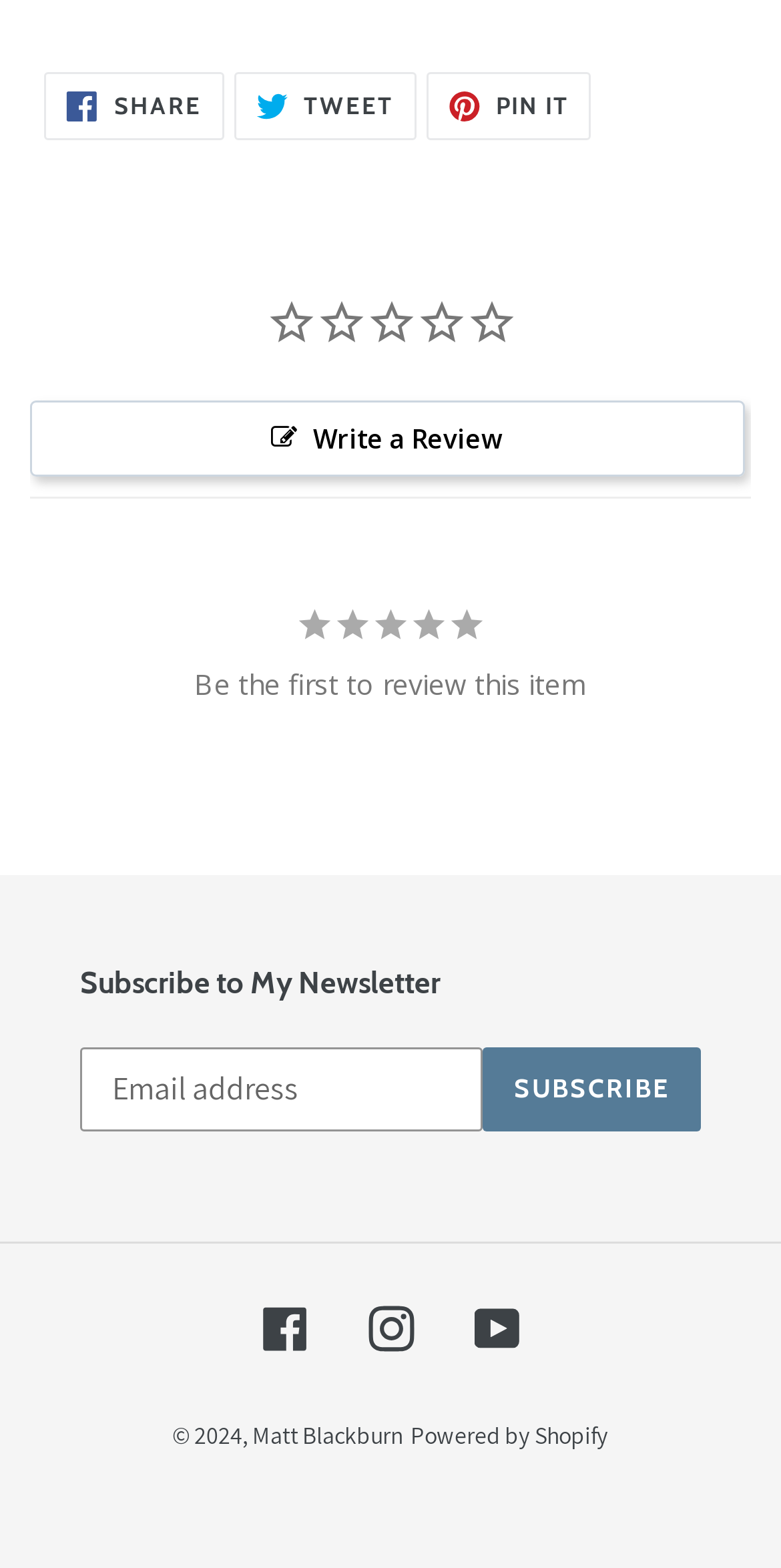Locate the bounding box coordinates of the clickable part needed for the task: "Subscribe to our mailing list".

[0.103, 0.668, 0.617, 0.722]